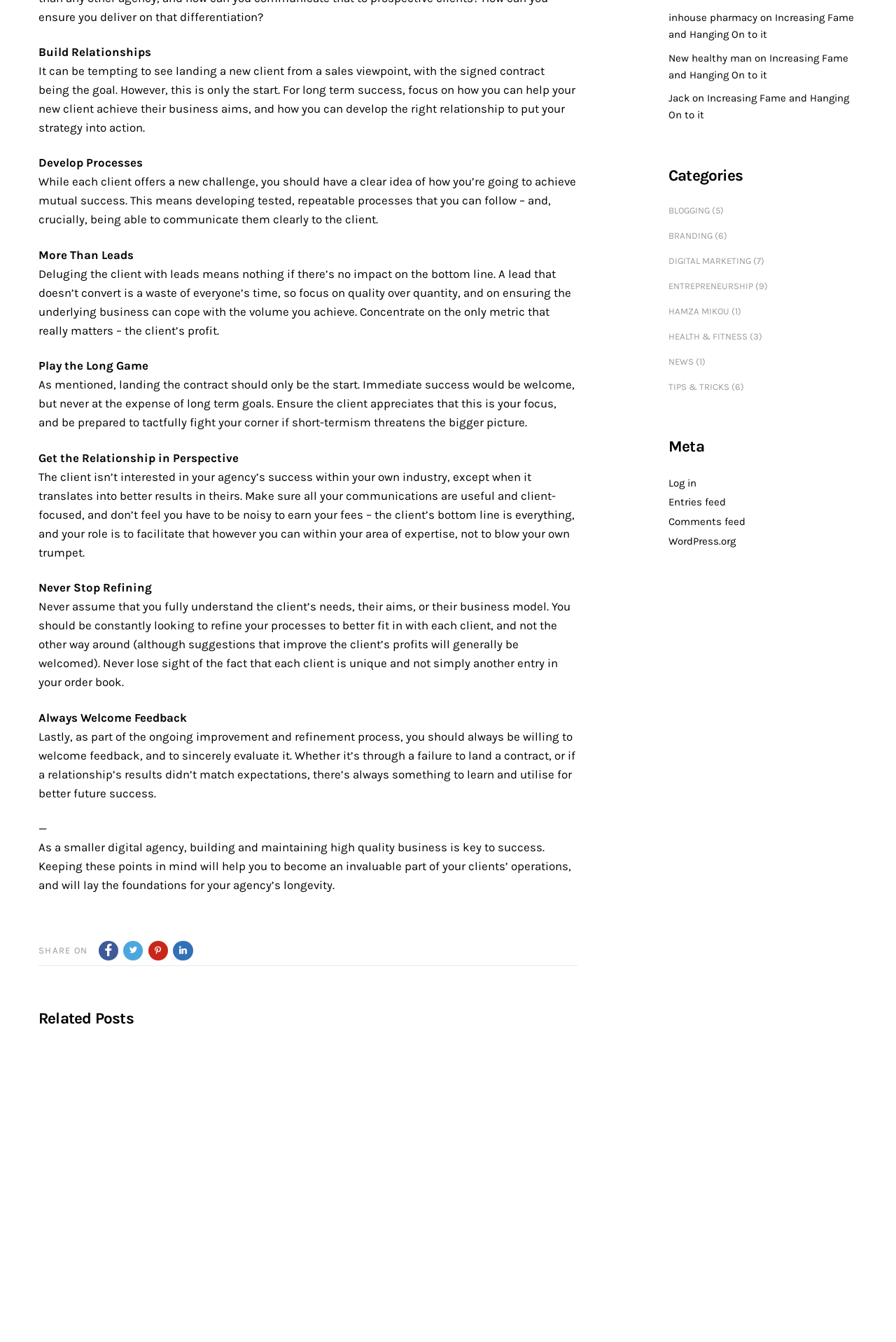Please specify the bounding box coordinates of the element that should be clicked to execute the given instruction: 'View WordPress.org'. Ensure the coordinates are four float numbers between 0 and 1, expressed as [left, top, right, bottom].

[0.746, 0.398, 0.821, 0.408]